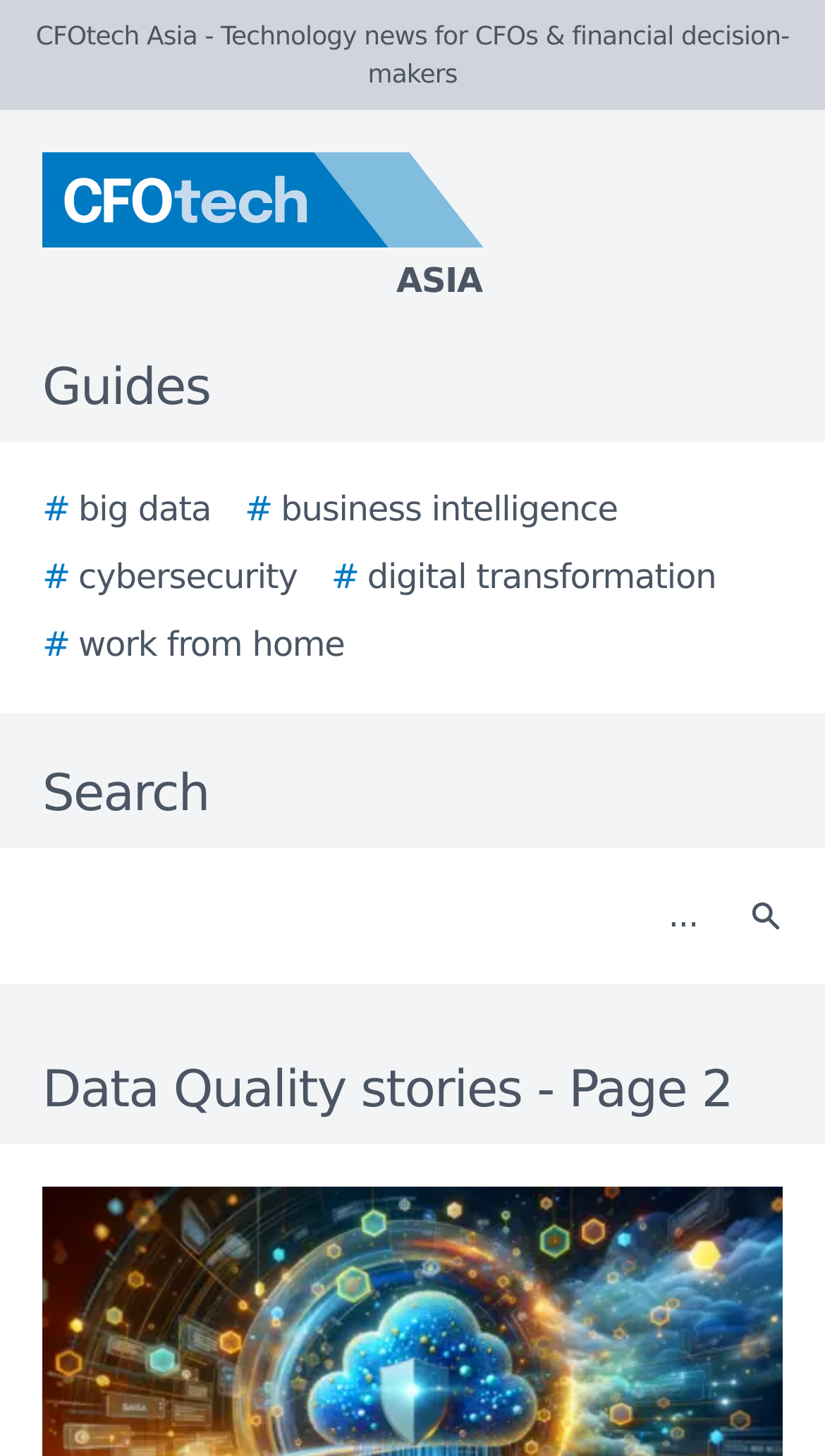Elaborate on the information and visuals displayed on the webpage.

The webpage is a news portal focused on technology news for chief financial officers and financial decision-makers. At the top-left corner, there is a logo of CFOtech Asia, accompanied by a text "CFOtech Asia - Technology news for CFOs & financial decision-makers". 

Below the logo, there is a navigation menu with several links, including "Guides", "# big data", "# business intelligence", "# cybersecurity", "# digital transformation", and "# work from home". These links are positioned horizontally, with "Guides" on the left and "# work from home" on the right.

On the right side of the navigation menu, there is a search bar with a label "Search" and a search button. The search bar is a text box where users can input their search queries. The search button is located to the right of the text box and has a small icon.

Further down the page, there is a heading that reads "Data Quality stories - Page 2", which suggests that the page is displaying a list of news articles or stories related to data quality.